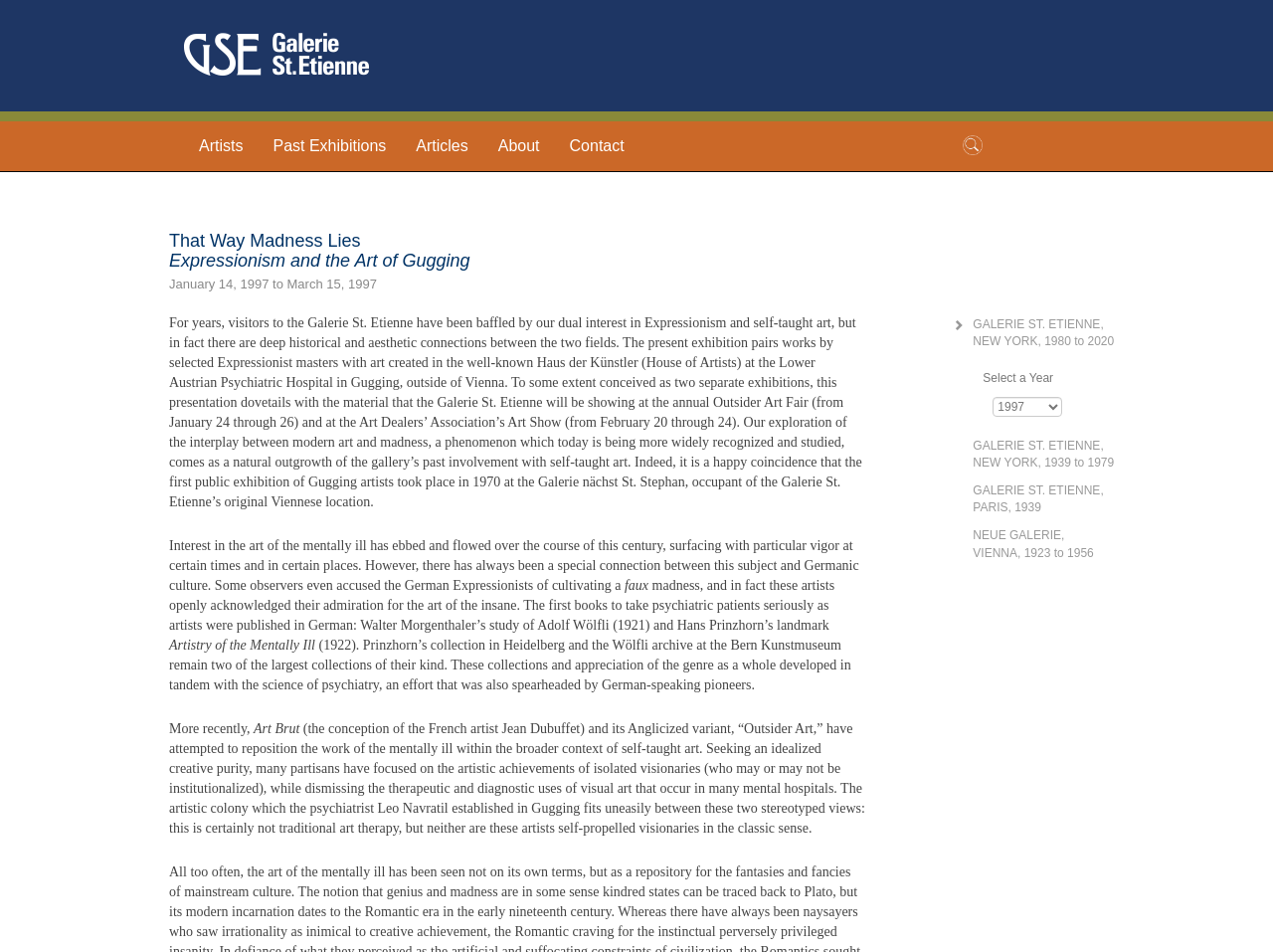Provide the bounding box coordinates of the area you need to click to execute the following instruction: "Search for something".

[0.757, 0.144, 0.772, 0.159]